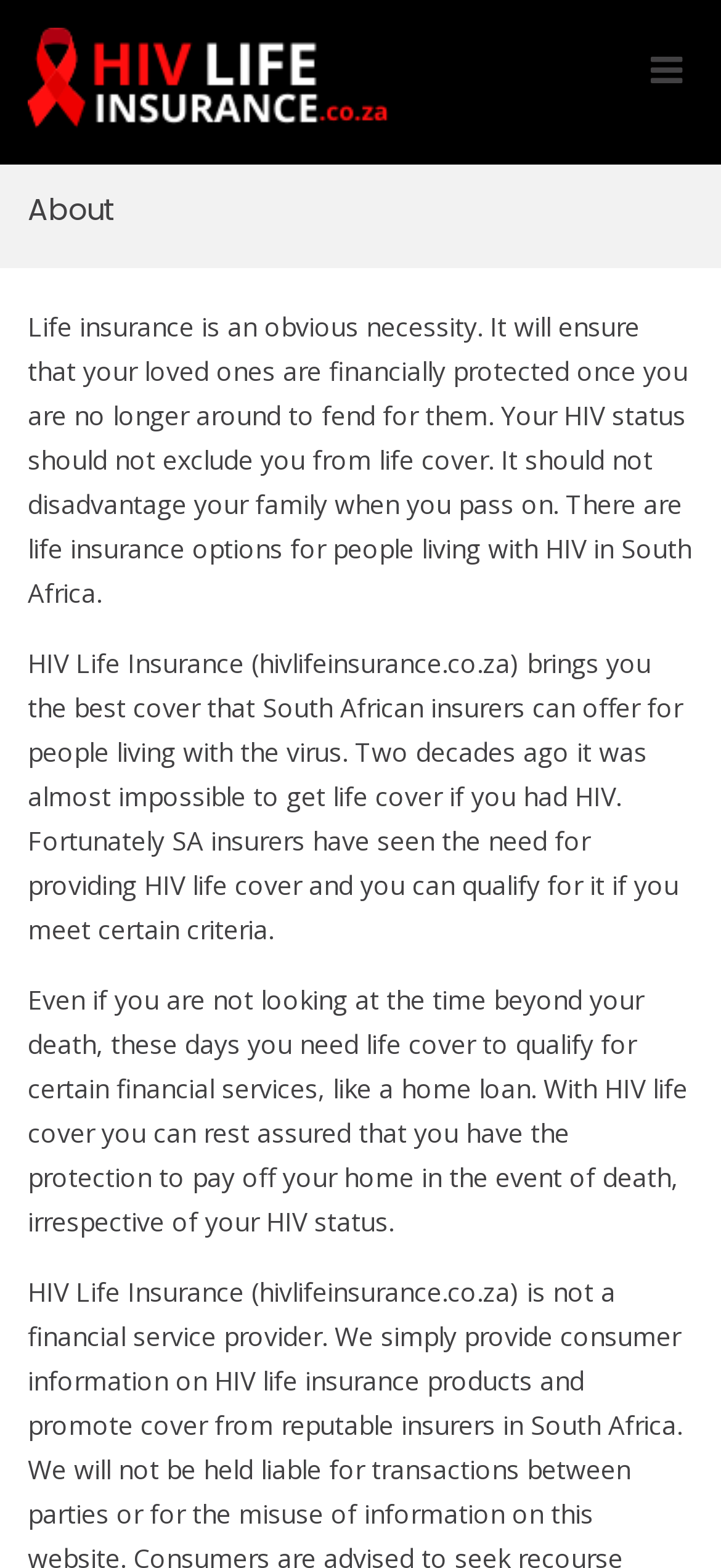Give a one-word or short-phrase answer to the following question: 
How long ago was it almost impossible to get life cover with HIV?

Two decades